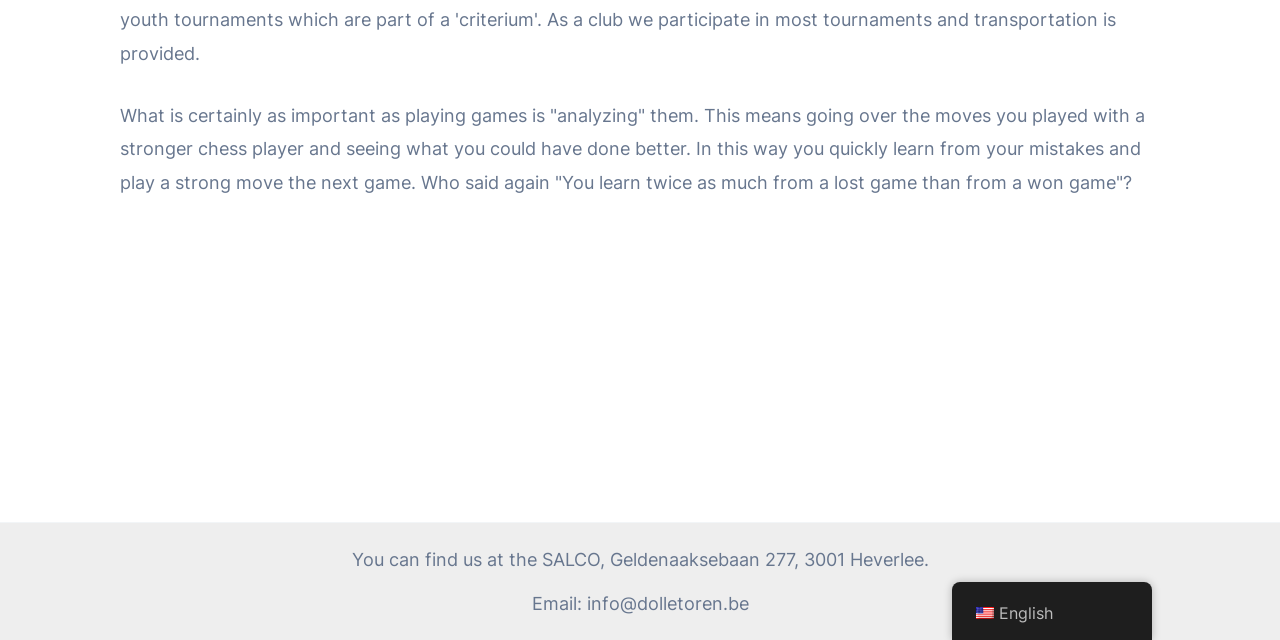Please find the bounding box coordinates (top-left x, top-left y, bottom-right x, bottom-right y) in the screenshot for the UI element described as follows: English Dutch English

[0.744, 0.909, 0.9, 1.0]